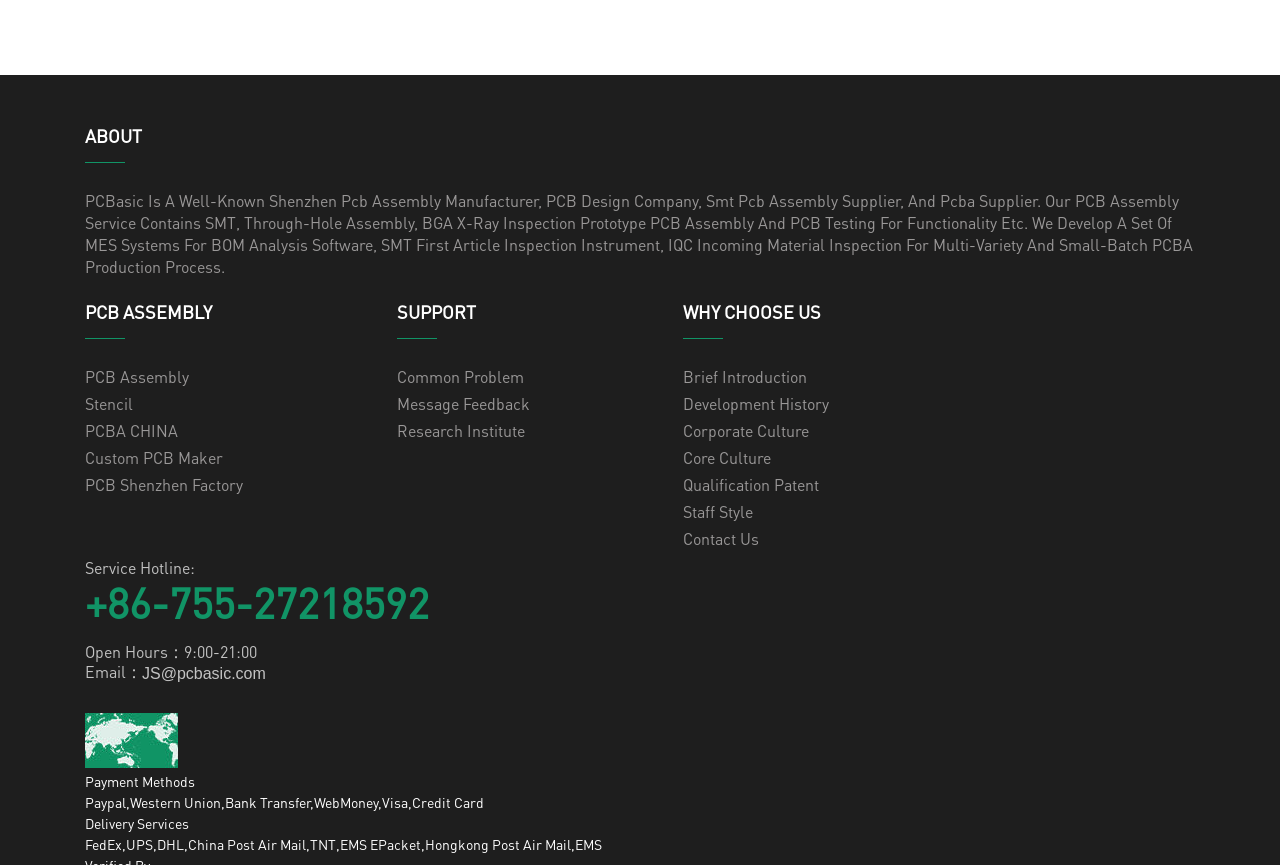What delivery services are used?
Based on the image, answer the question with a single word or brief phrase.

Multiple services